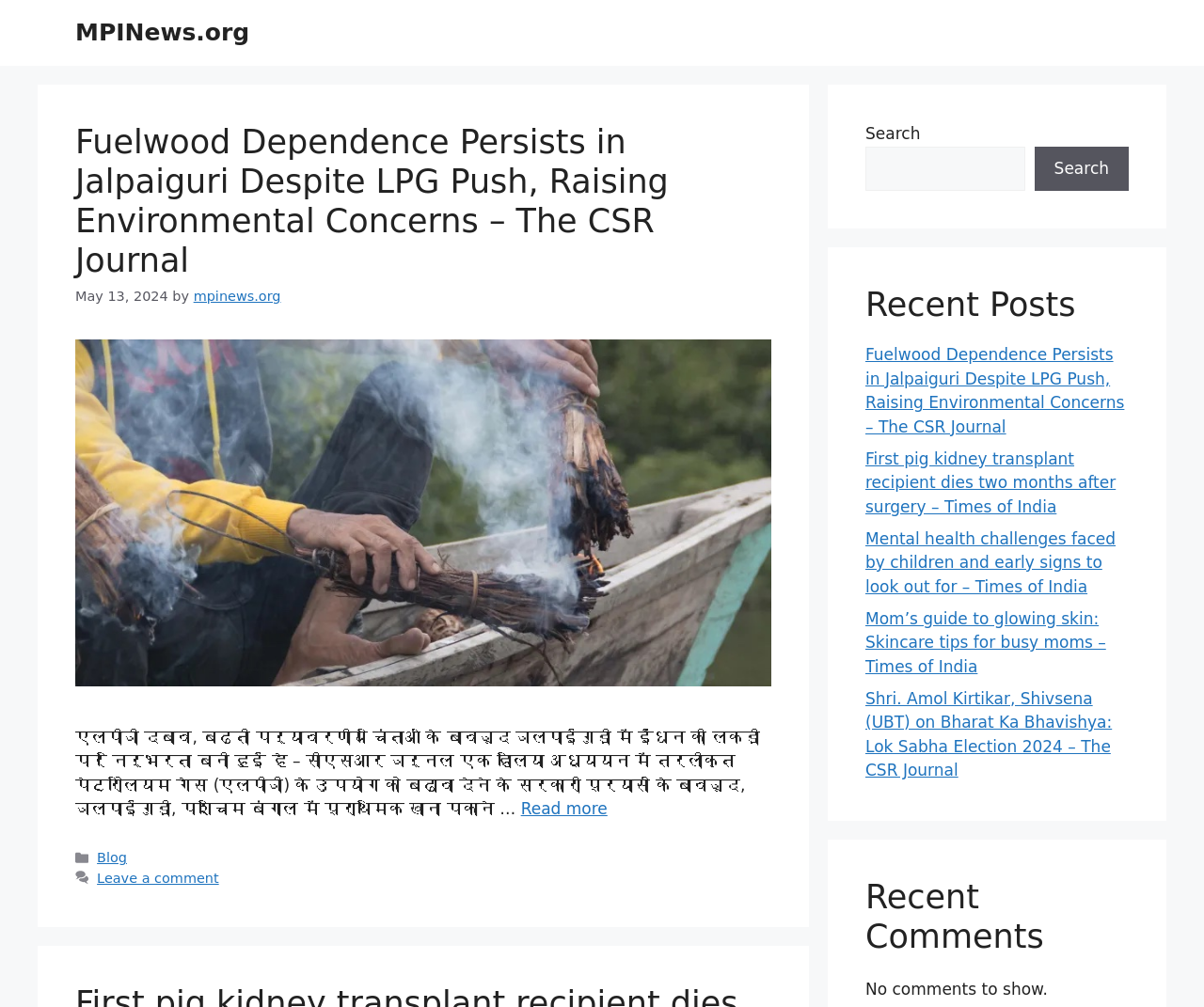What is the category of the first article?
Ensure your answer is thorough and detailed.

I found the category of the first article by looking at the link element with the text 'Blog' under the 'Categories' heading in the footer section.